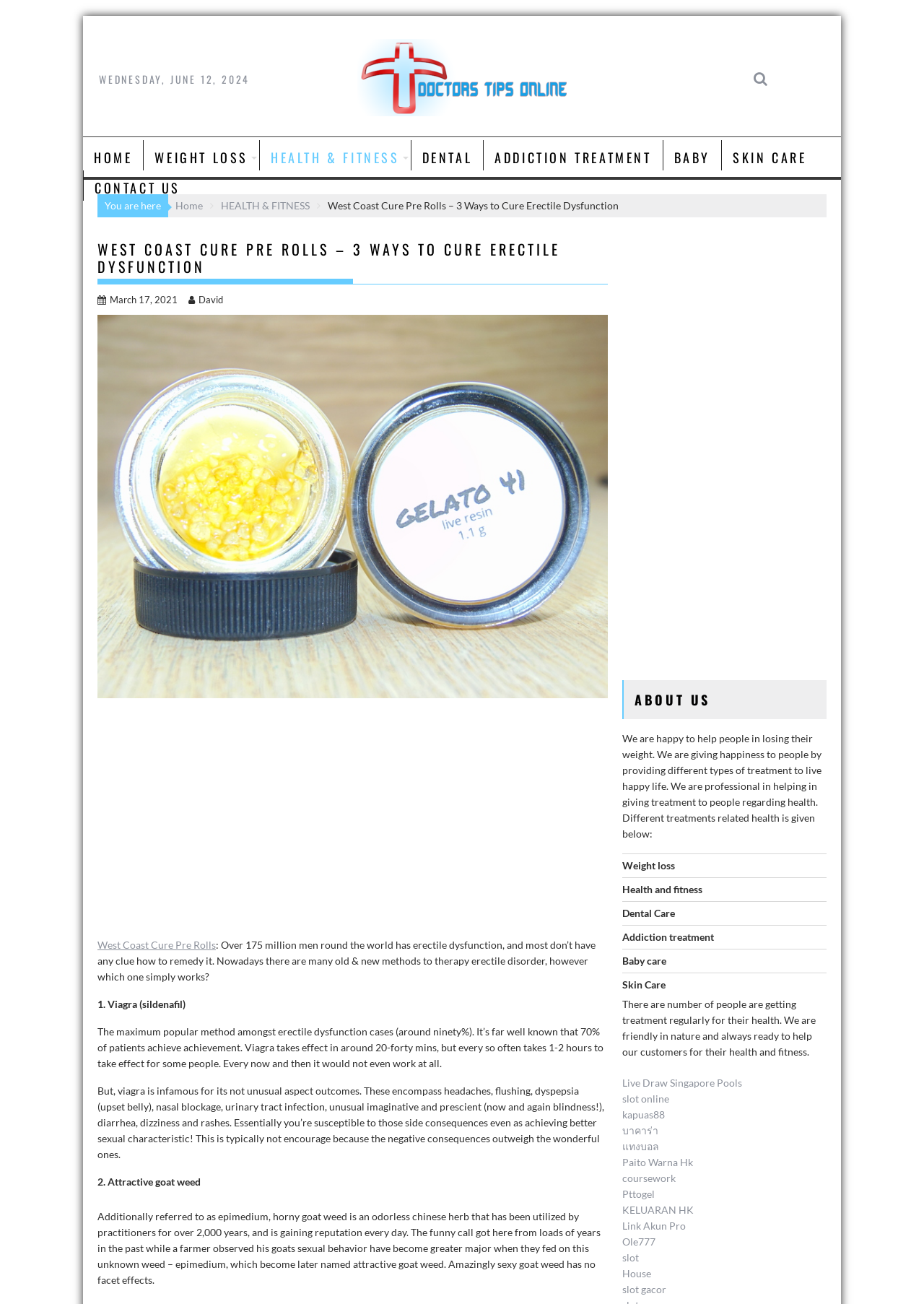Determine the bounding box coordinates of the area to click in order to meet this instruction: "Read about 'West Coast Cure Pre Rolls'".

[0.105, 0.72, 0.234, 0.729]